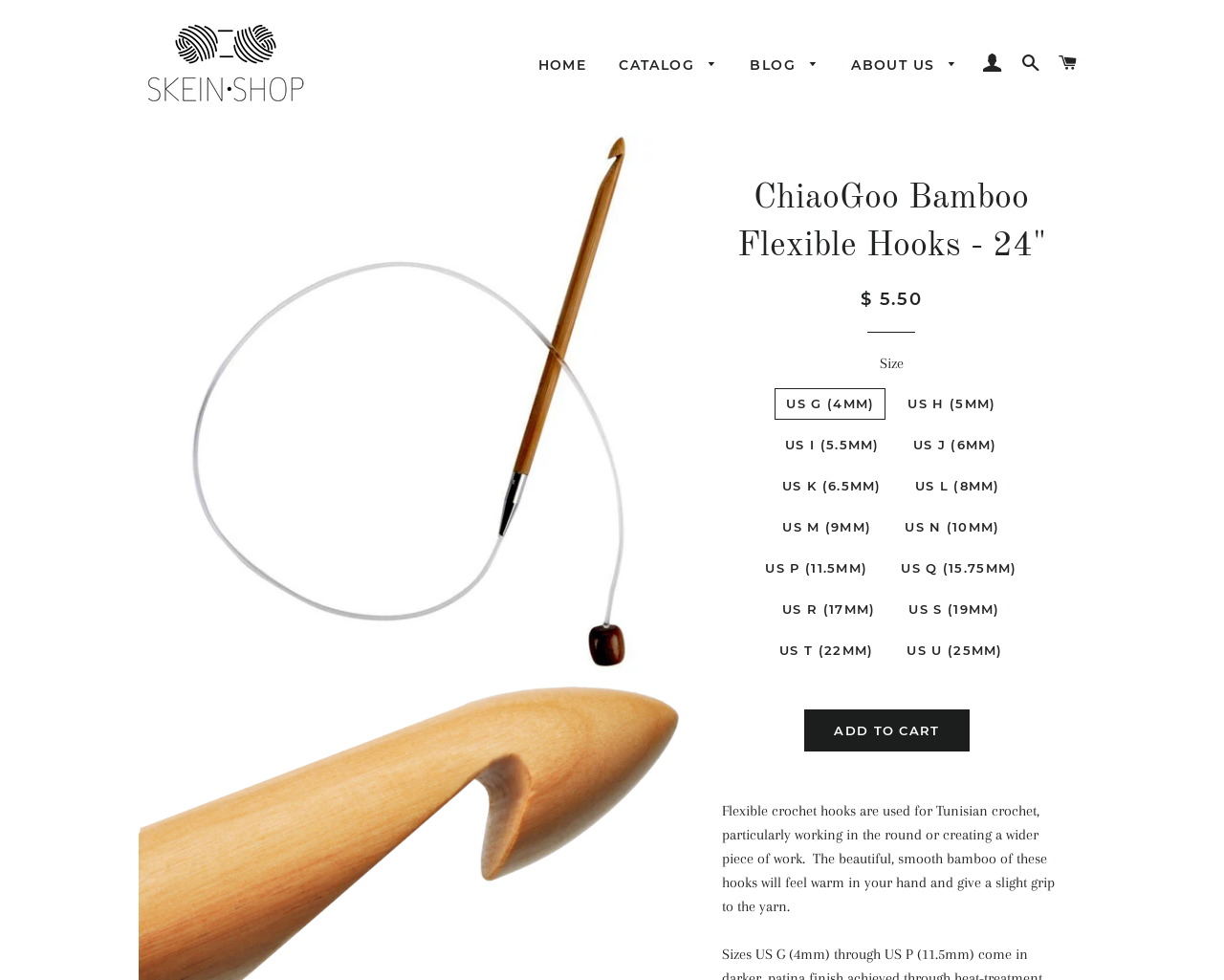Analyze the image and answer the question with as much detail as possible: 
What is the purpose of the ChiaoGoo Bamboo Flexible Hooks?

The purpose of the hooks can be inferred from the product description, which mentions 'Flexible crochet hooks are used for Tunisian crochet, particularly working in the round or creating a wider piece of work'.